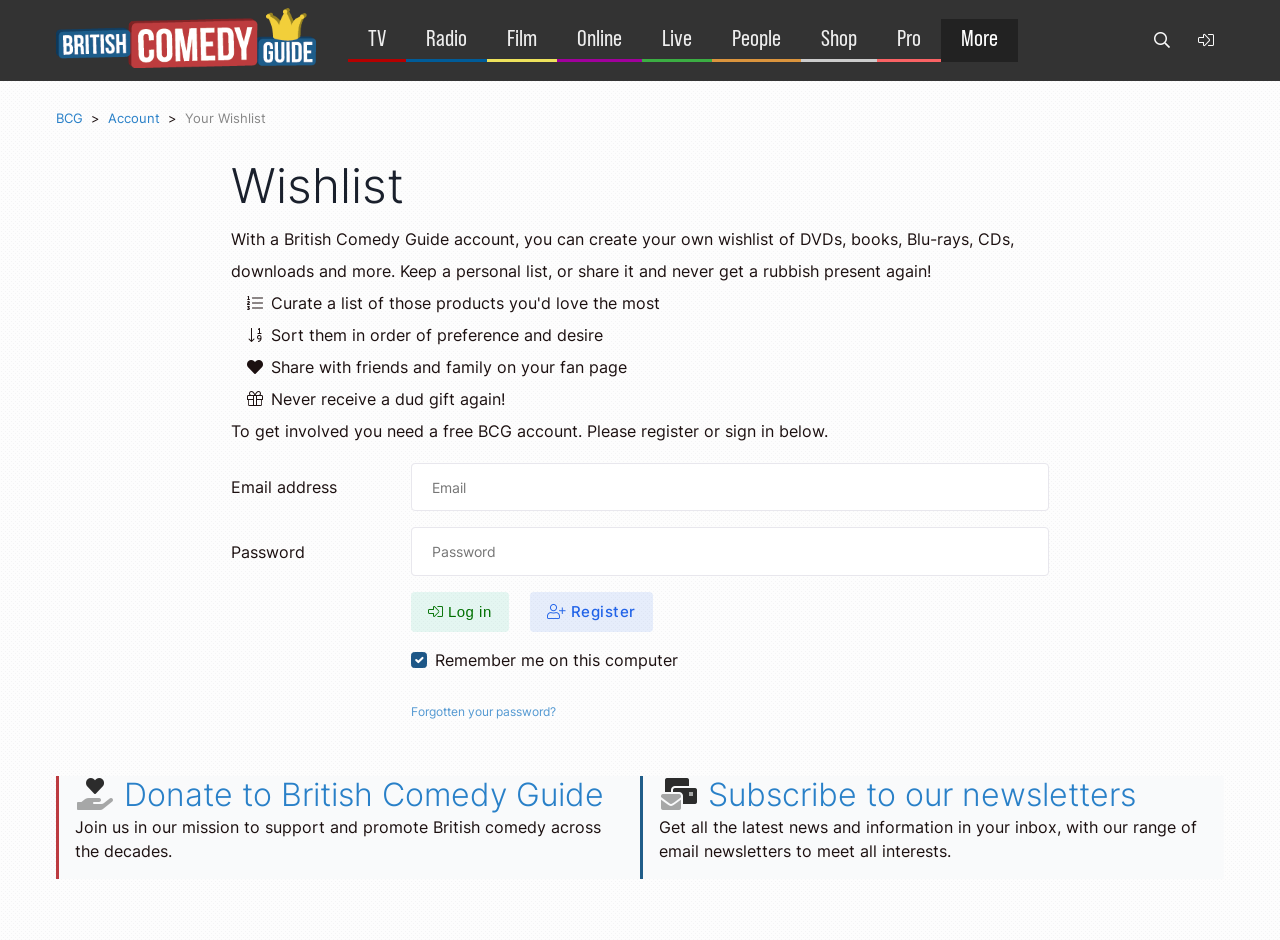Find the bounding box coordinates of the element I should click to carry out the following instruction: "Register".

[0.414, 0.63, 0.51, 0.673]